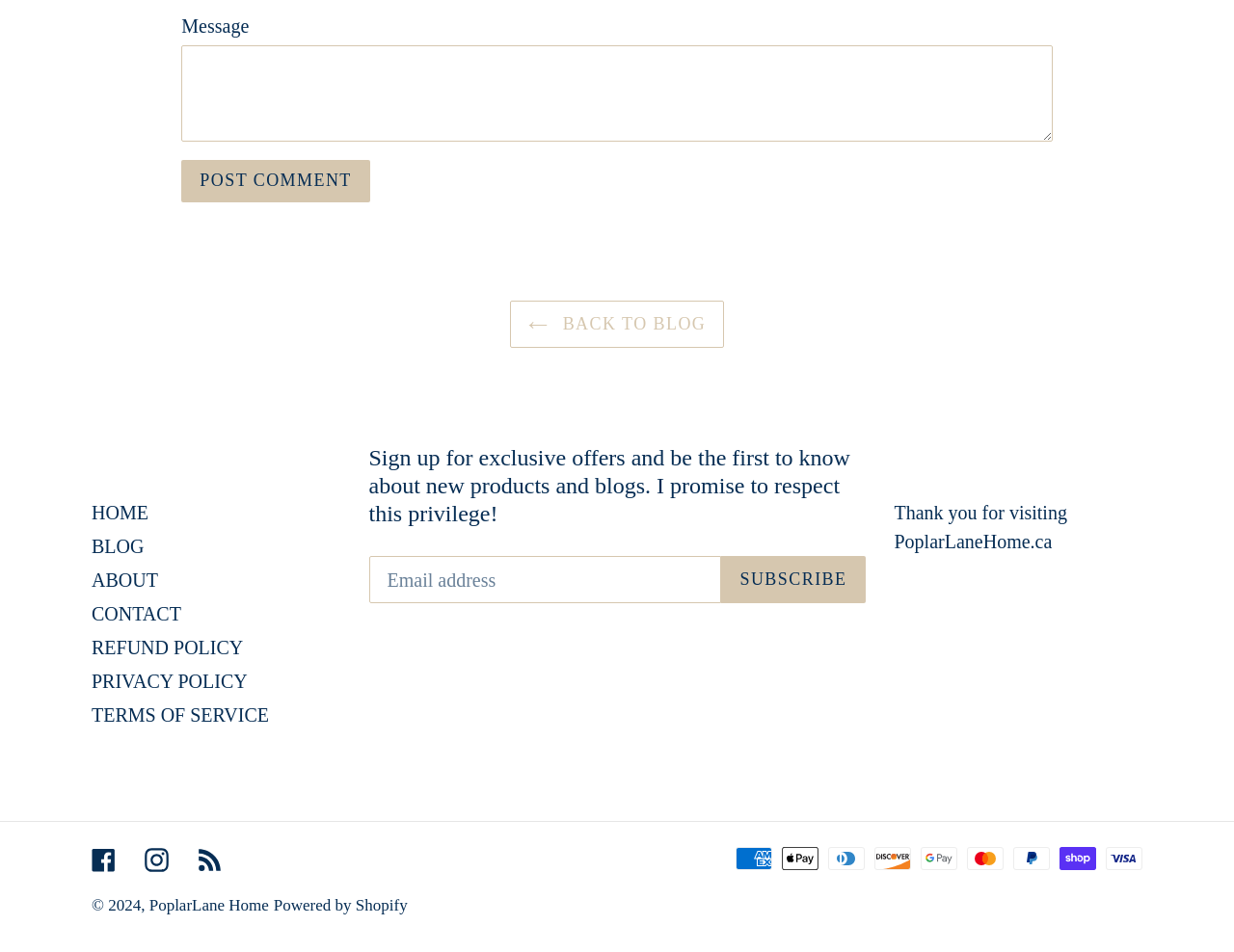Determine the bounding box coordinates of the clickable region to execute the instruction: "post a comment". The coordinates should be four float numbers between 0 and 1, denoted as [left, top, right, bottom].

[0.147, 0.168, 0.3, 0.213]